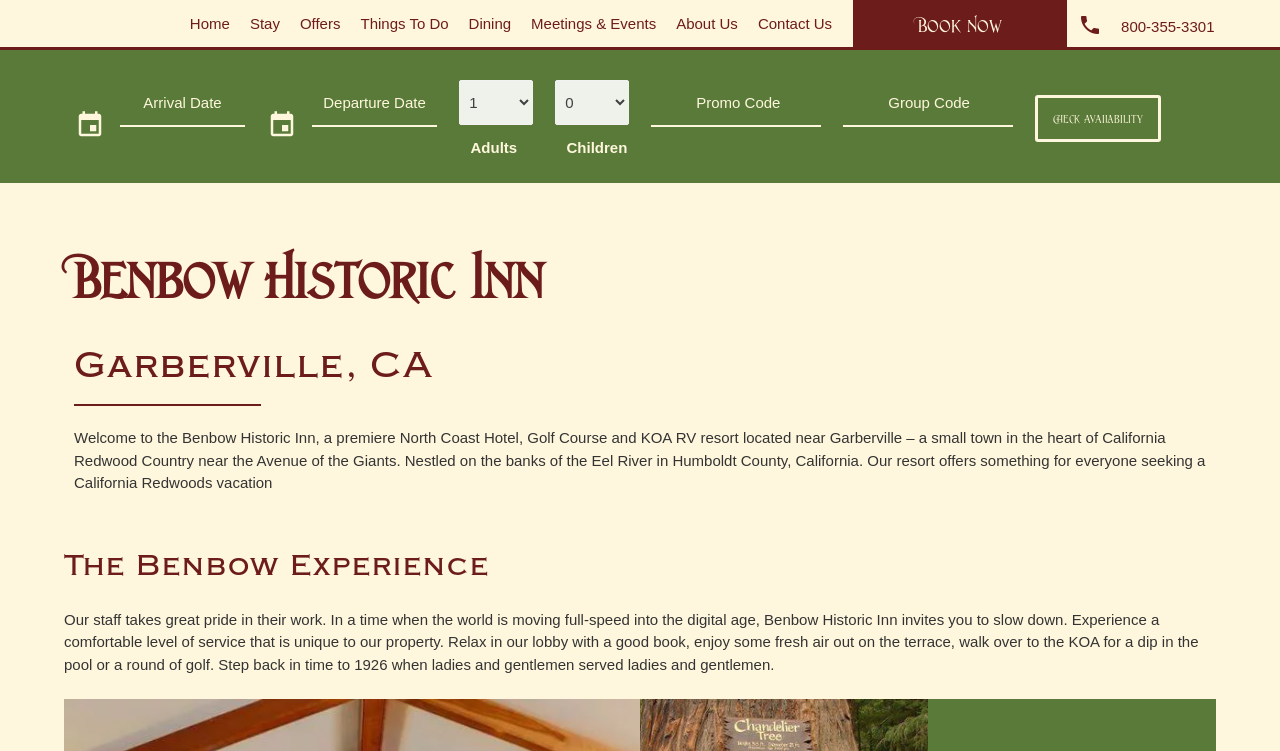Please find the bounding box coordinates of the element's region to be clicked to carry out this instruction: "Click the 'Check Availability' button".

[0.809, 0.126, 0.907, 0.189]